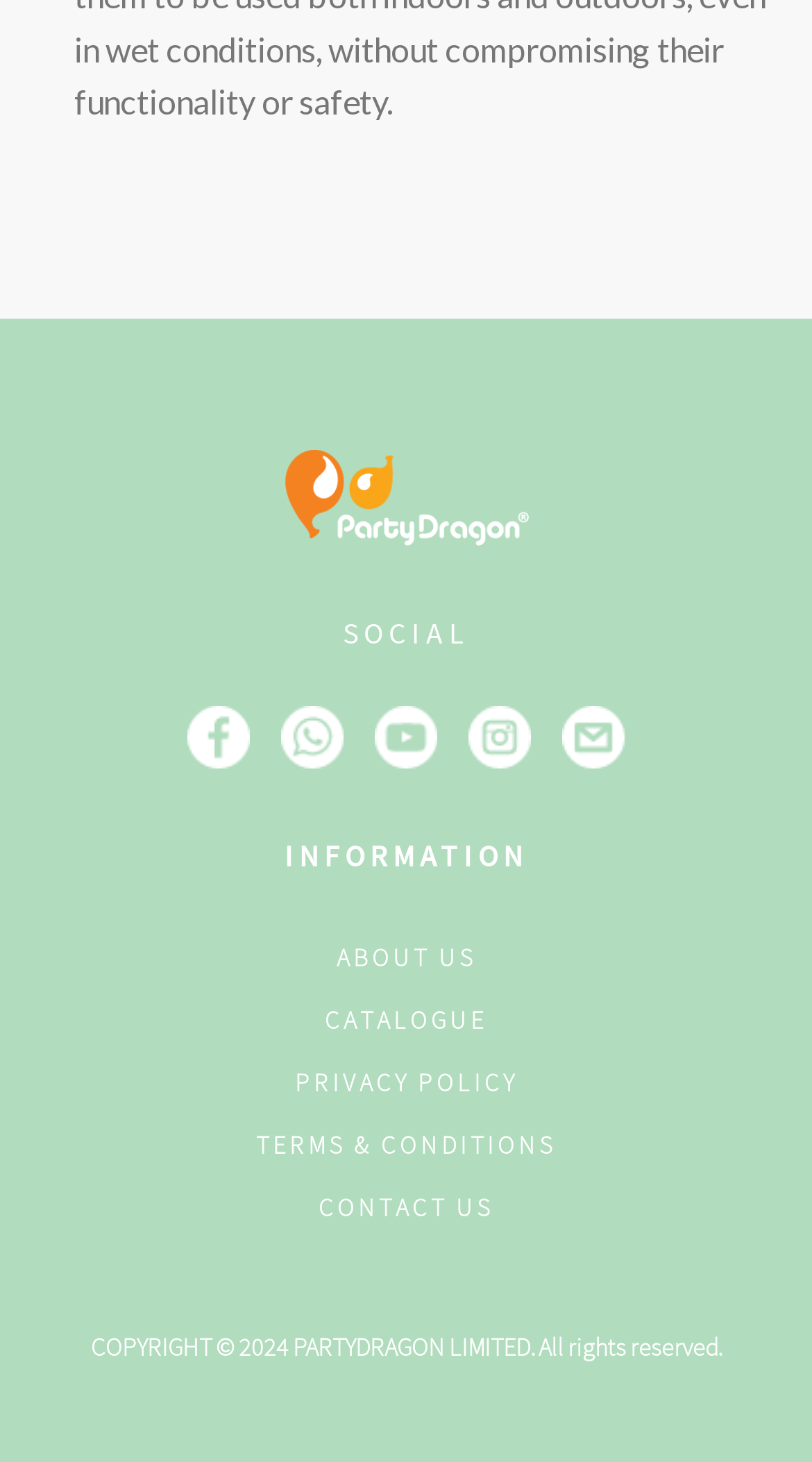Based on the image, please elaborate on the answer to the following question:
How many links are present under the 'INFORMATION' category?

There are five links present under the 'INFORMATION' category, including 'ABOUT US', 'CATALOGUE', 'PRIVACY POLICY', 'TERMS & CONDITIONS', and 'CONTACT US'.